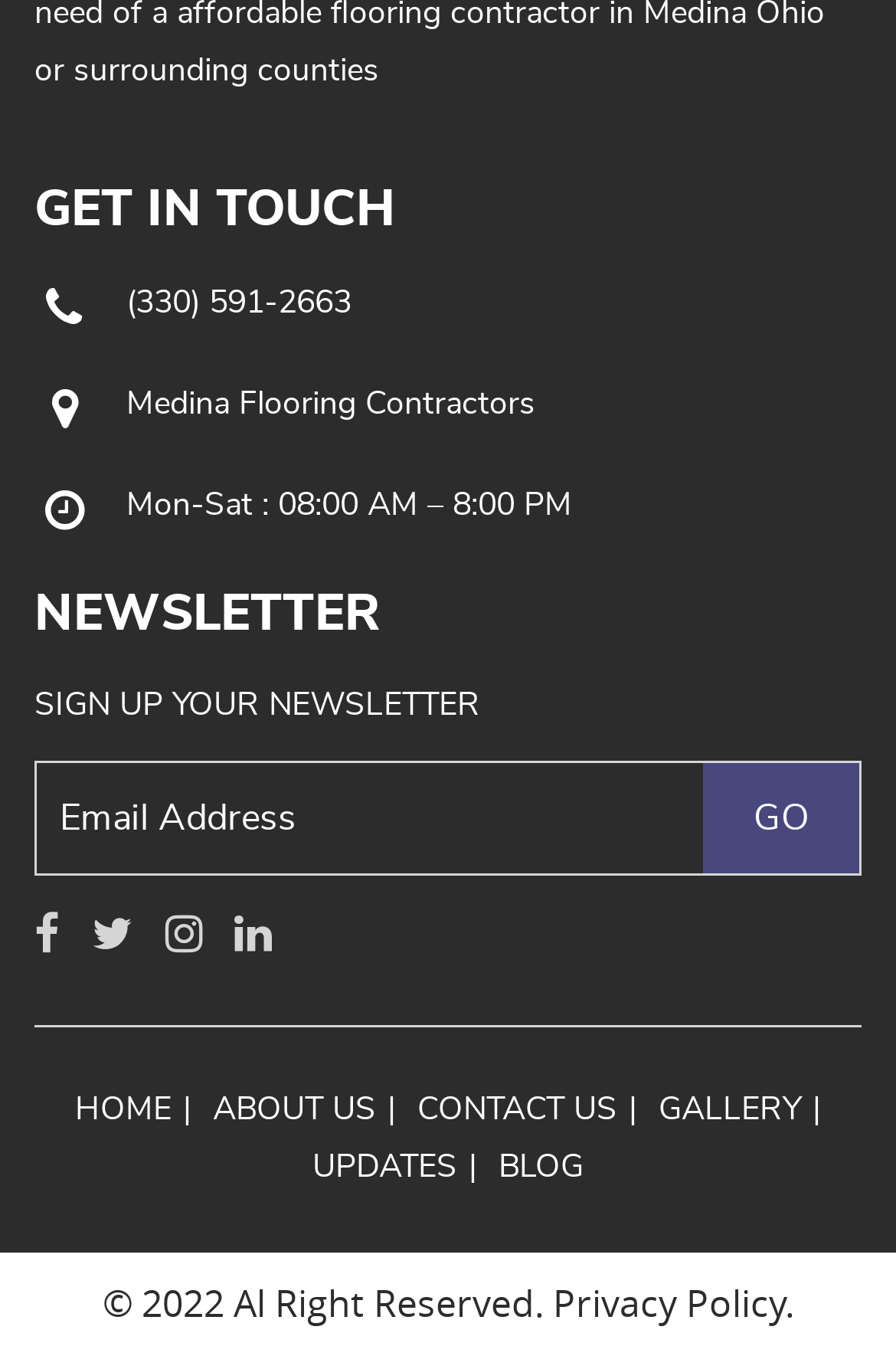Provide the bounding box coordinates of the HTML element this sentence describes: "name="ne" placeholder="Email Address"". The bounding box coordinates consist of four float numbers between 0 and 1, i.e., [left, top, right, bottom].

[0.038, 0.56, 0.962, 0.645]